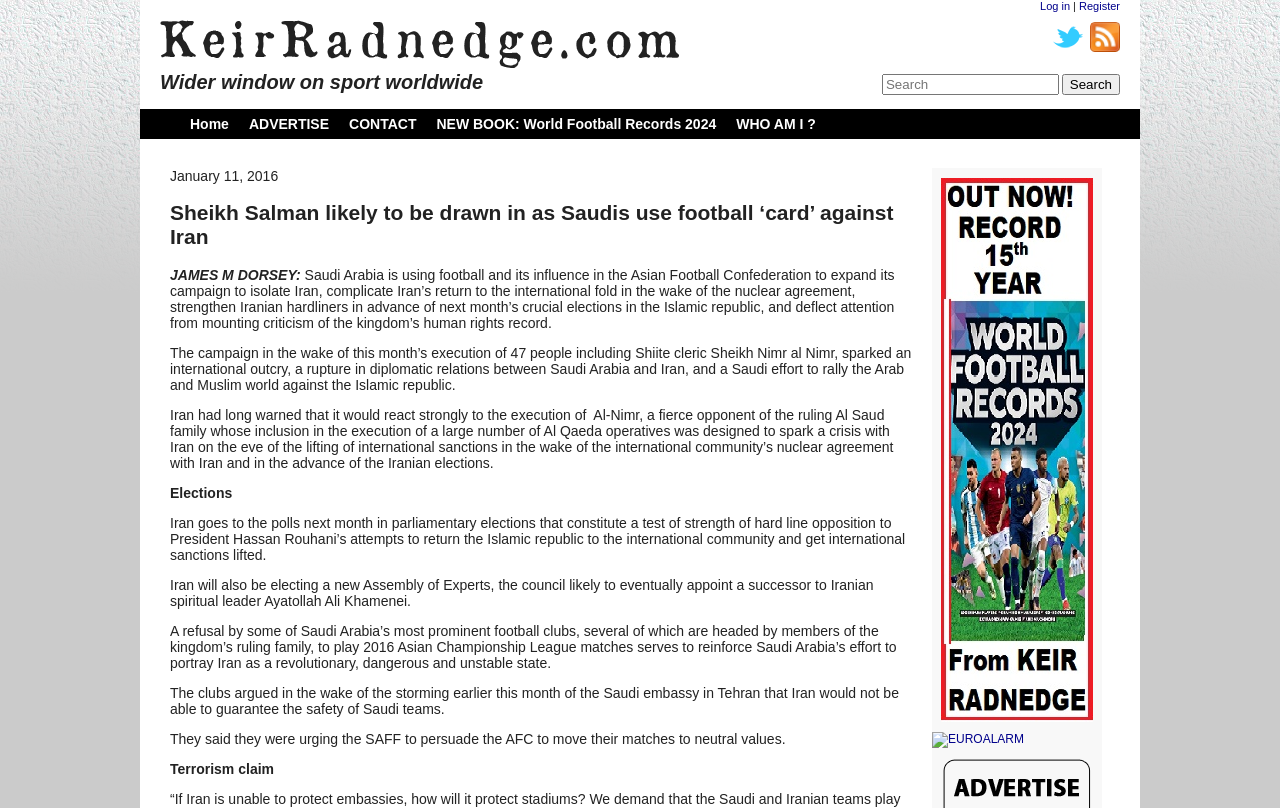Please identify the coordinates of the bounding box that should be clicked to fulfill this instruction: "Visit the 'Home' page".

[0.148, 0.144, 0.179, 0.163]